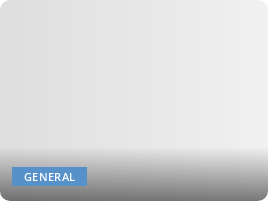Generate an elaborate description of what you see in the image.

The image features a button labeled "GENERAL," suggesting that it may serve as a navigation or category link within a website. Its design is simple, resembling a rectangular shape with a slightly rounded appearance and a gradient background that transitions from light to dark. This button is likely part of a navigation menu intended to direct users to content categorized under "General," which could include a variety of topics or articles. The button's prominence within the design helps facilitate user interaction, guiding visitors to explore more general content on the site.